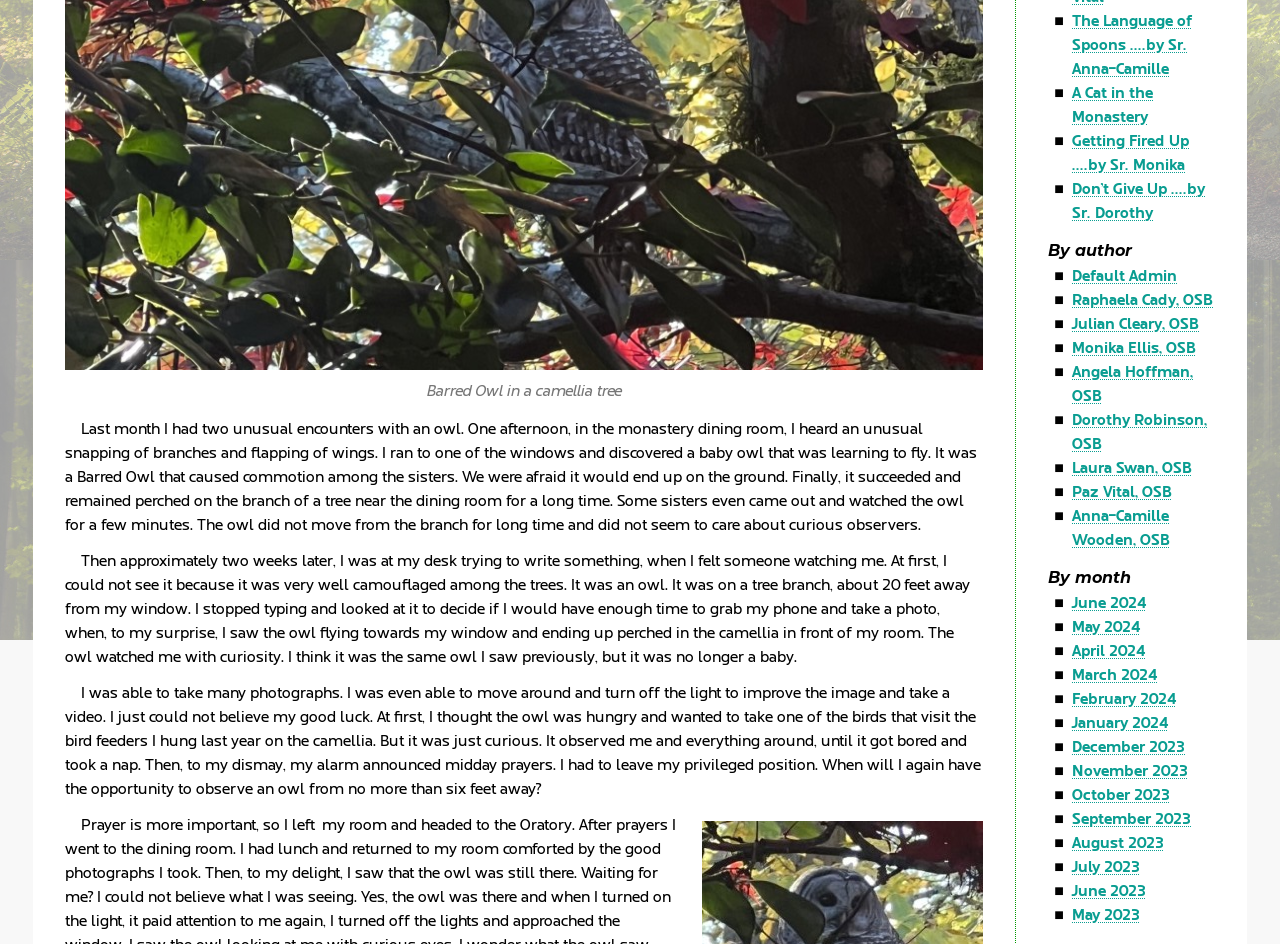Determine the bounding box coordinates in the format (top-left x, top-left y, bottom-right x, bottom-right y). Ensure all values are floating point numbers between 0 and 1. Identify the bounding box of the UI element described by: December 2023

[0.838, 0.781, 0.926, 0.801]